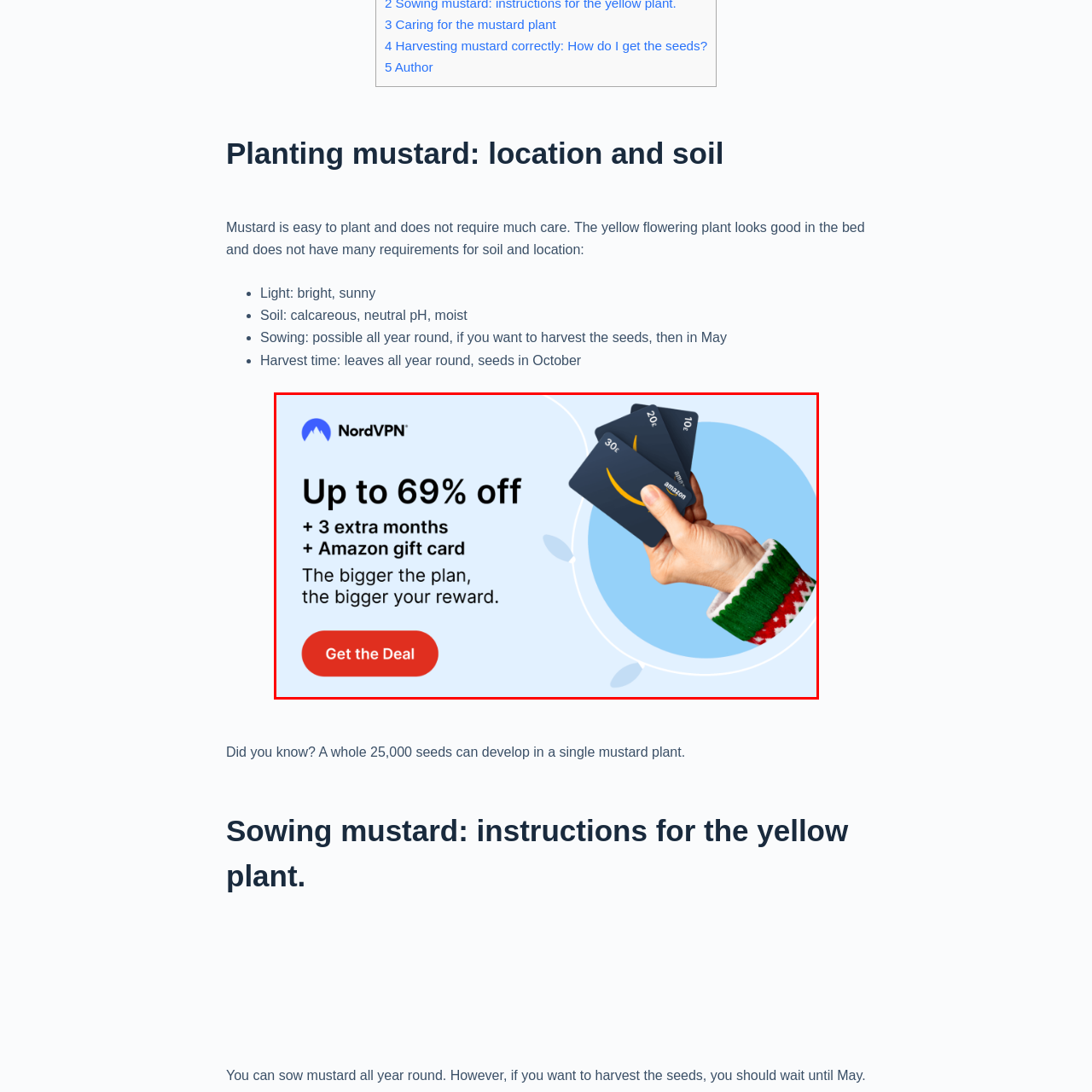Create a detailed narrative of the scene depicted inside the red-outlined image.

The image promotes a special offer from NordVPN, highlighting a significant discount of up to 69% off on their subscription plans. It also mentions the bonus of receiving three extra months of service along with an Amazon gift card. The textual overlay emphasizes that "the bigger the plan, the bigger your reward," suggesting incentives for selecting larger subscription tiers. The promotional content is visually engaging, featuring a hand in a festive sweater holding multiple Amazon gift cards, creating a sense of value and excitement around the offer. A bright call-to-action button invites viewers to "Get the Deal," encouraging immediate engagement with the promotion.